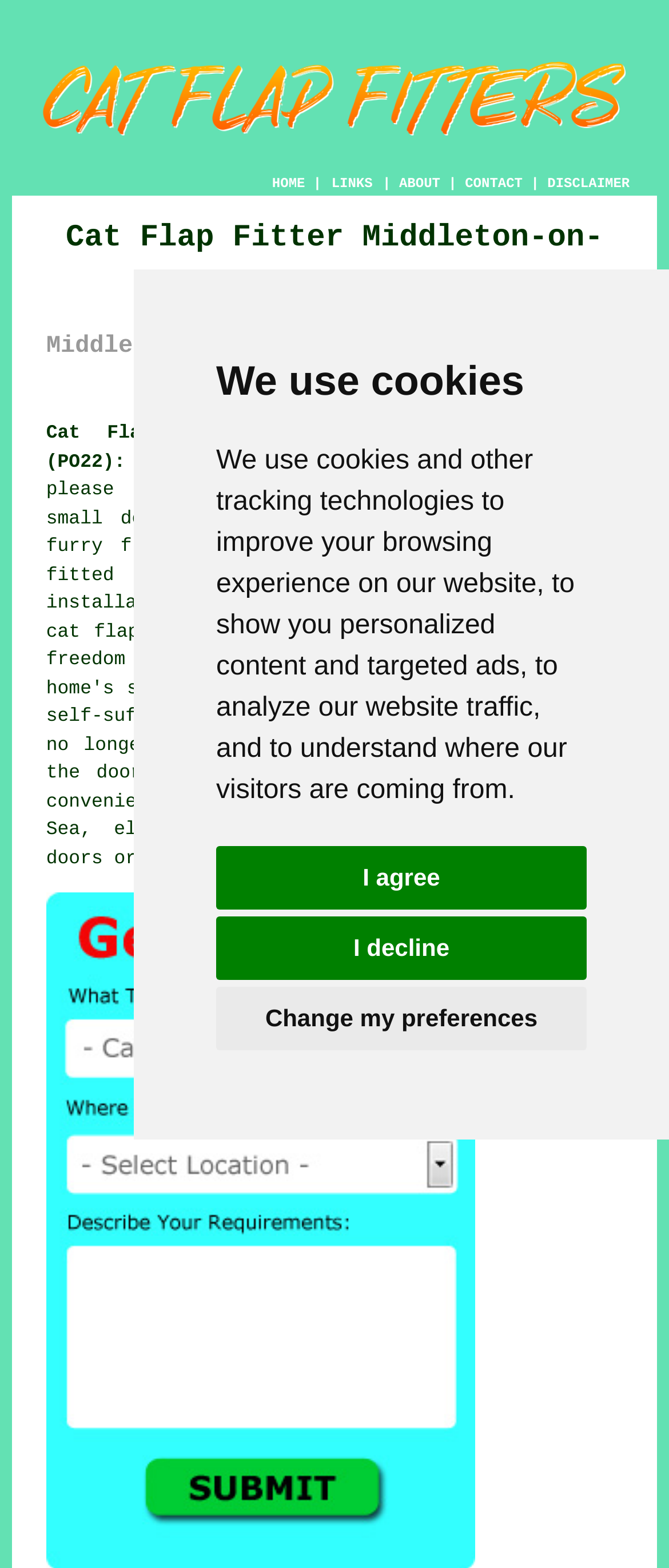Identify the bounding box coordinates of the region that needs to be clicked to carry out this instruction: "click the HOME link". Provide these coordinates as four float numbers ranging from 0 to 1, i.e., [left, top, right, bottom].

[0.407, 0.112, 0.456, 0.122]